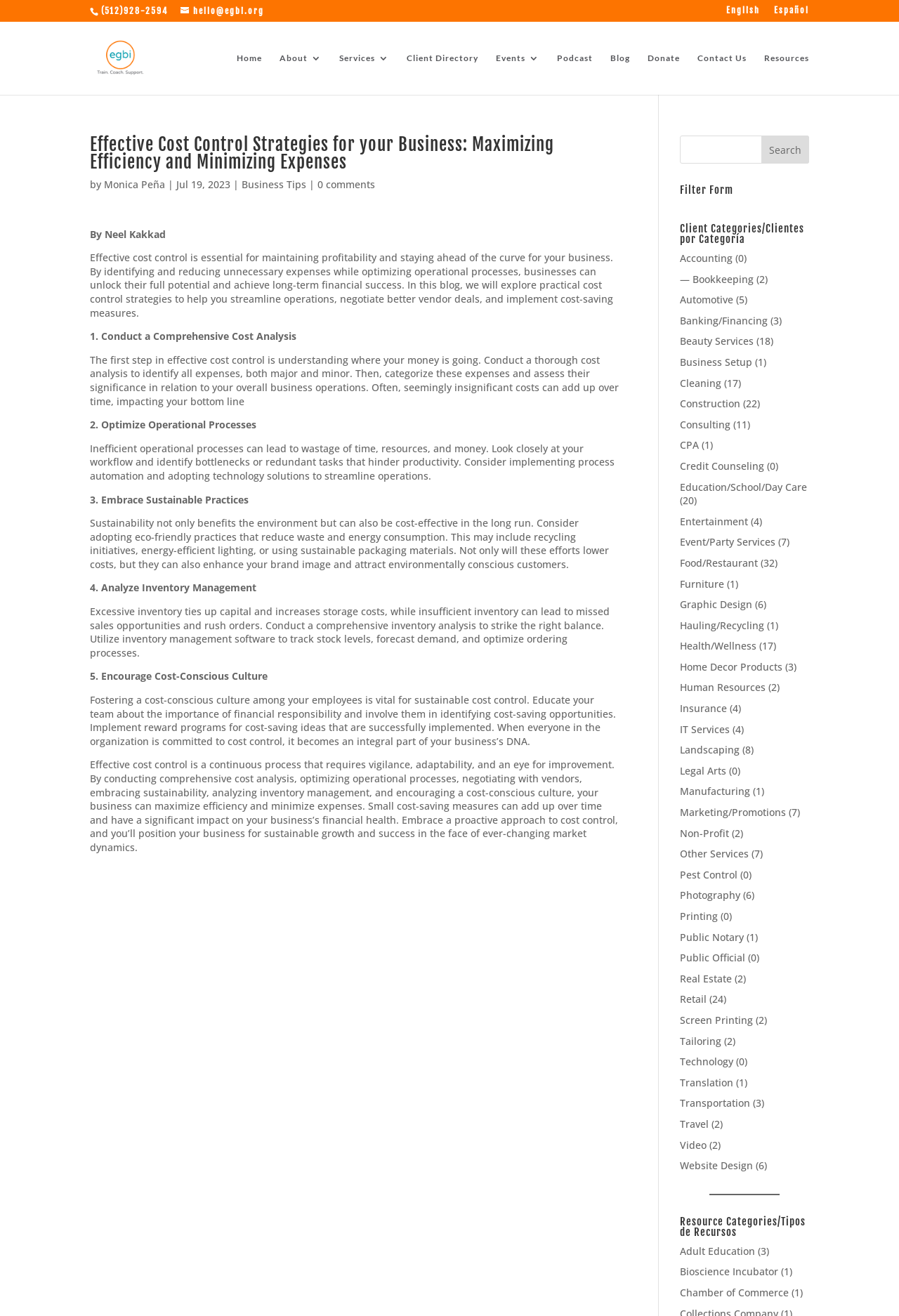Determine the bounding box coordinates of the clickable element to complete this instruction: "contact the Economic Growth Business Incubator". Provide the coordinates in the format of four float numbers between 0 and 1, [left, top, right, bottom].

[0.776, 0.041, 0.83, 0.072]